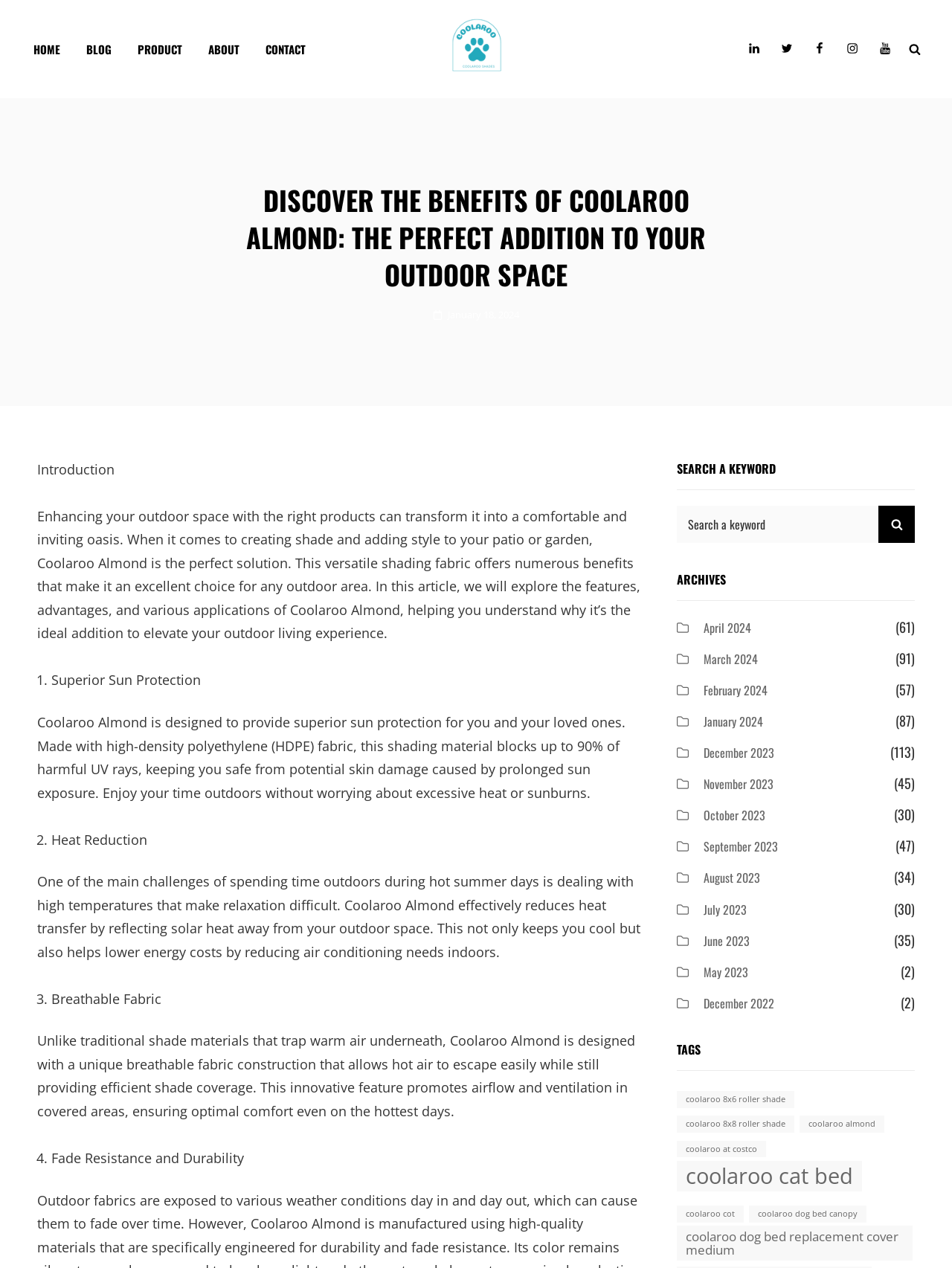What is the brand name of the outdoor shades? Observe the screenshot and provide a one-word or short phrase answer.

Coolaroo